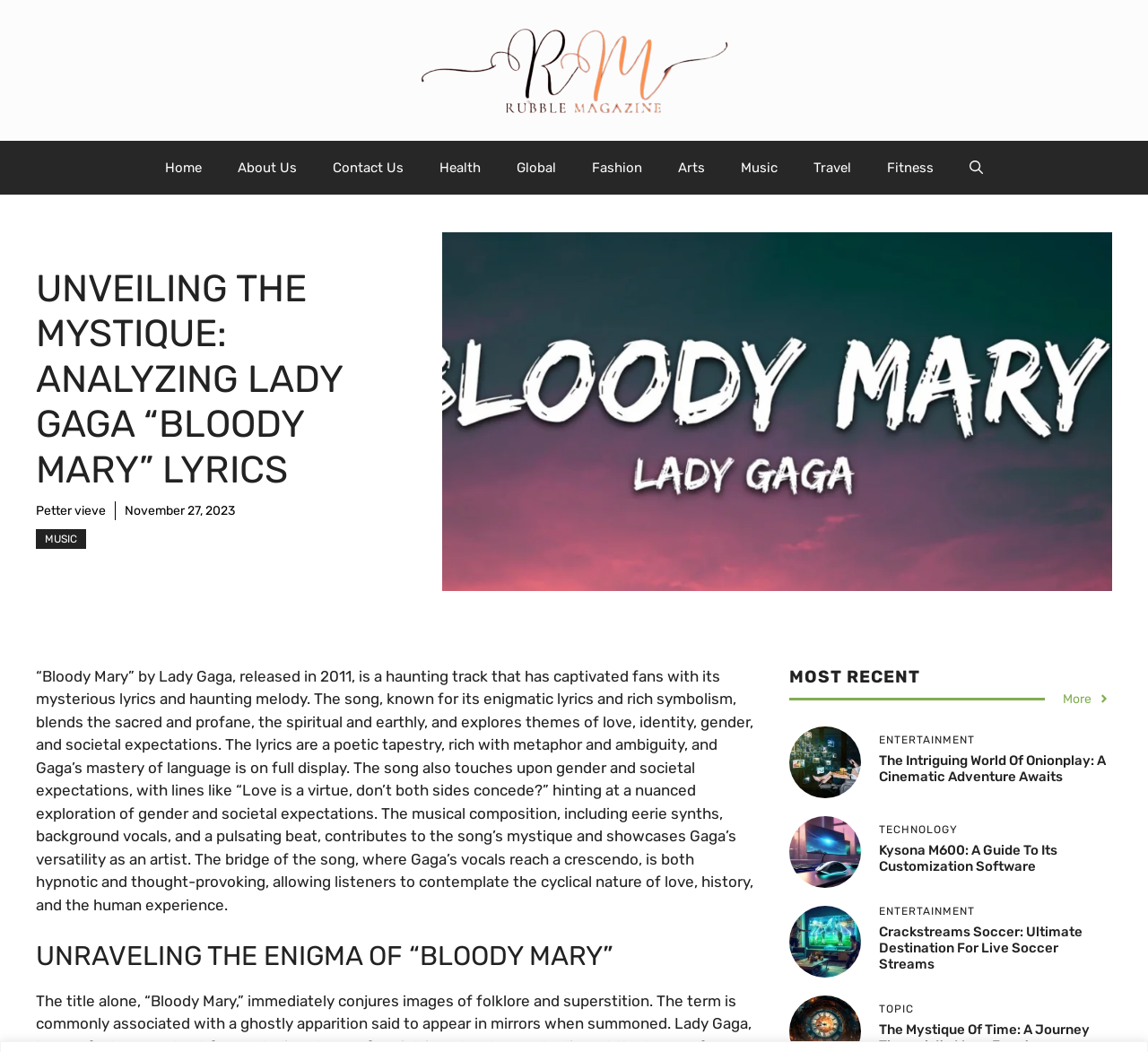What is the name of the magazine?
From the image, respond with a single word or phrase.

Rubblemagazine